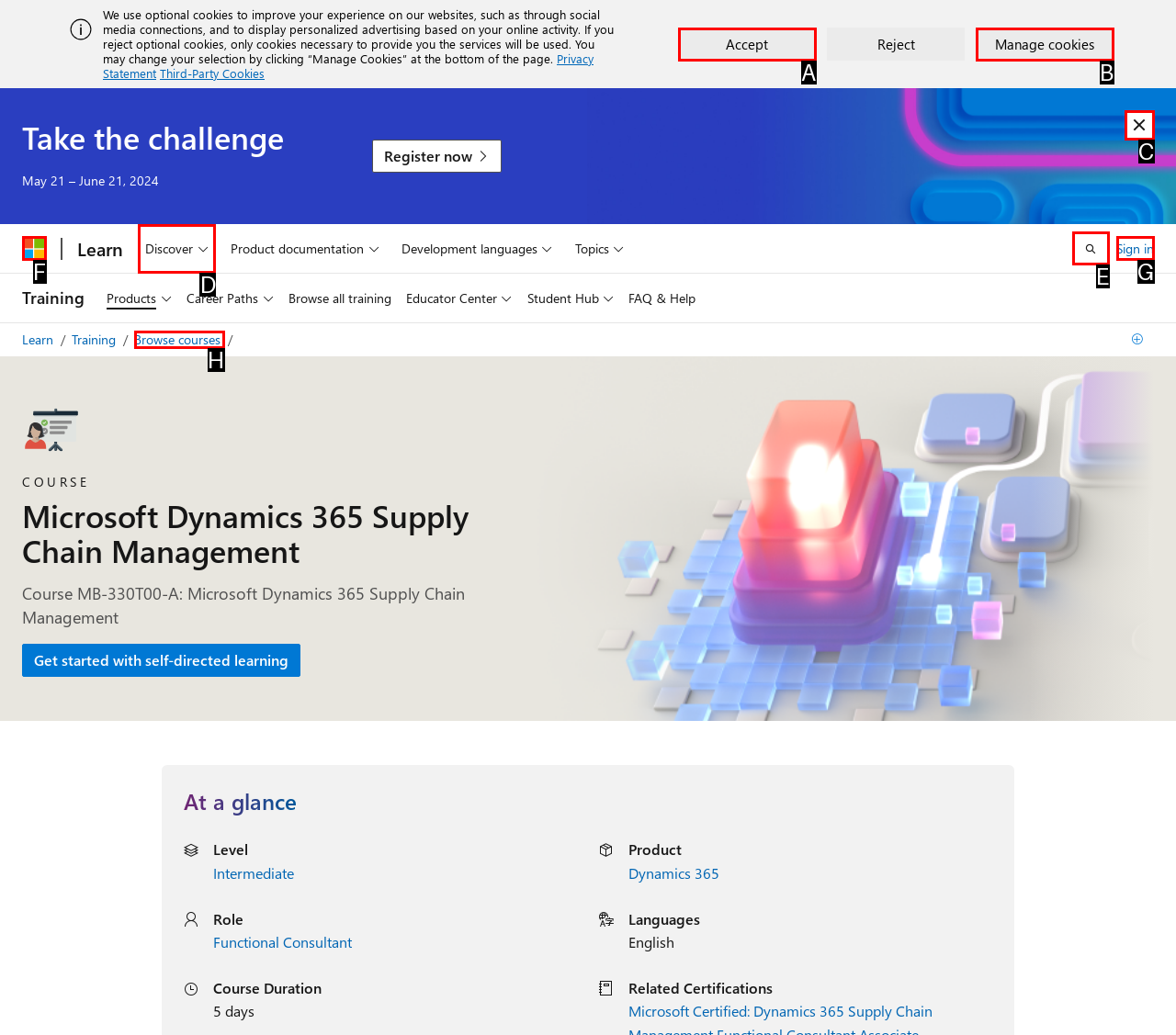Select the HTML element that needs to be clicked to carry out the task: Open search
Provide the letter of the correct option.

E